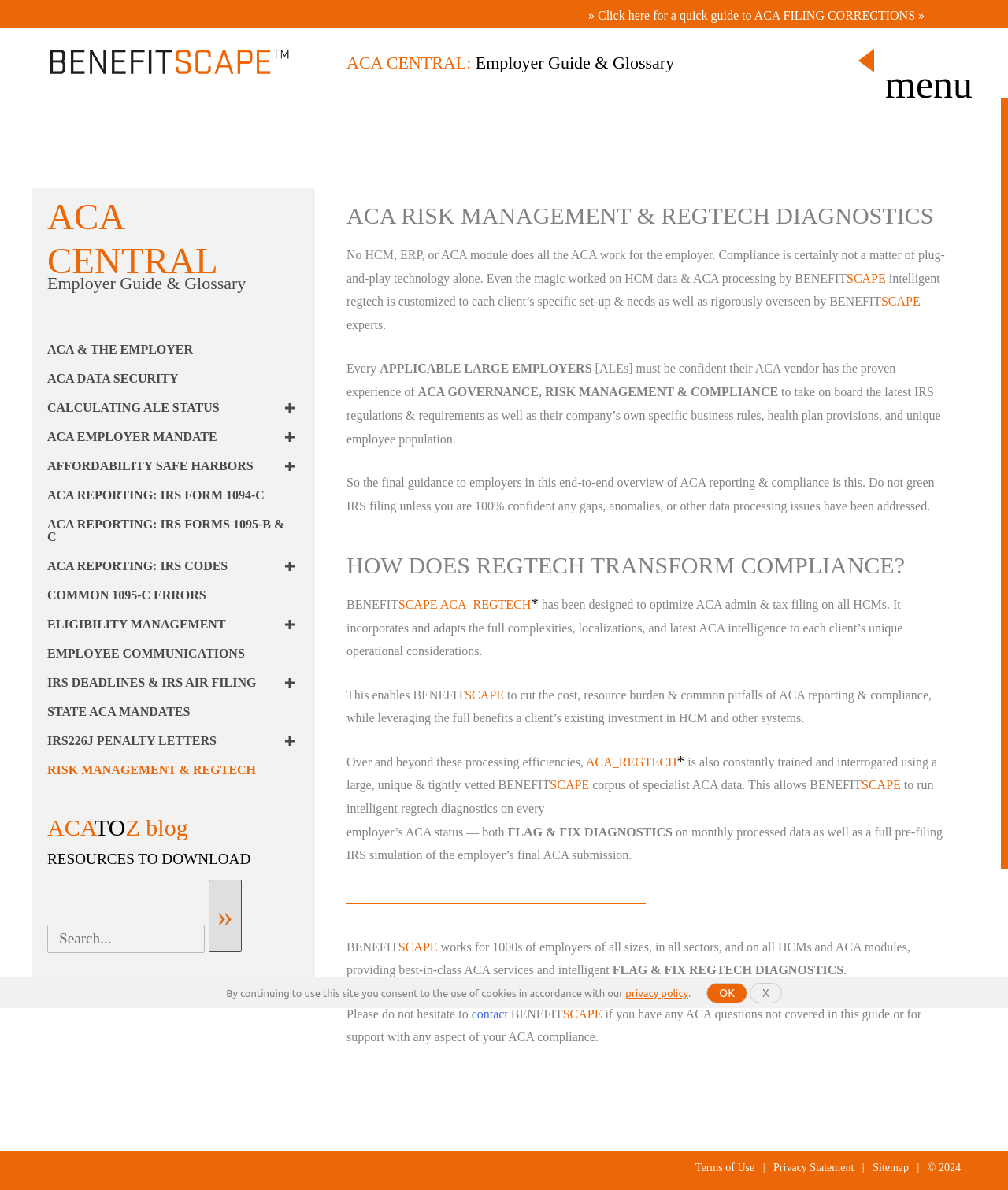Determine the bounding box coordinates of the clickable region to follow the instruction: "Search for something".

None